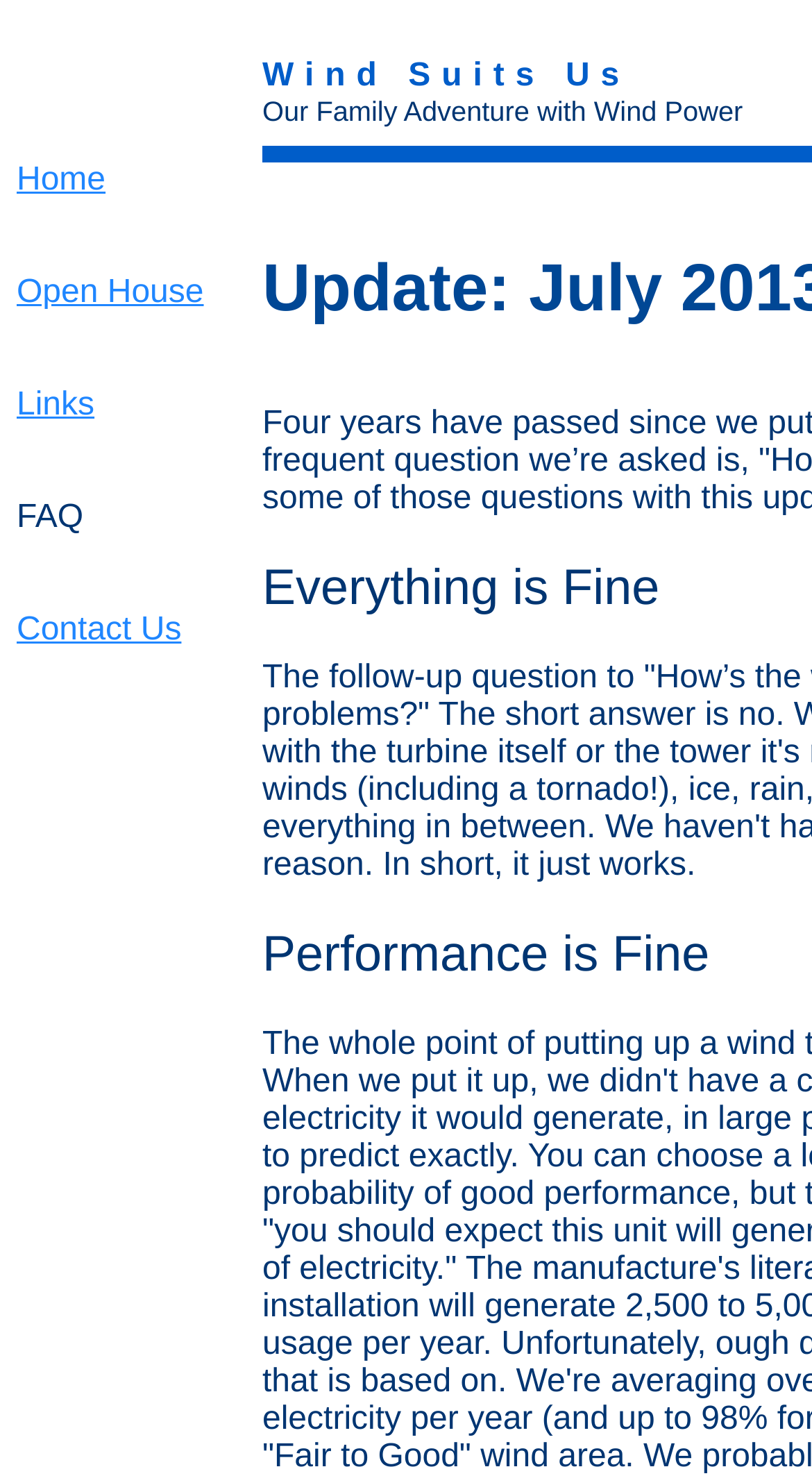Ascertain the bounding box coordinates for the UI element detailed here: "Open House". The coordinates should be provided as [left, top, right, bottom] with each value being a float between 0 and 1.

[0.021, 0.186, 0.251, 0.21]